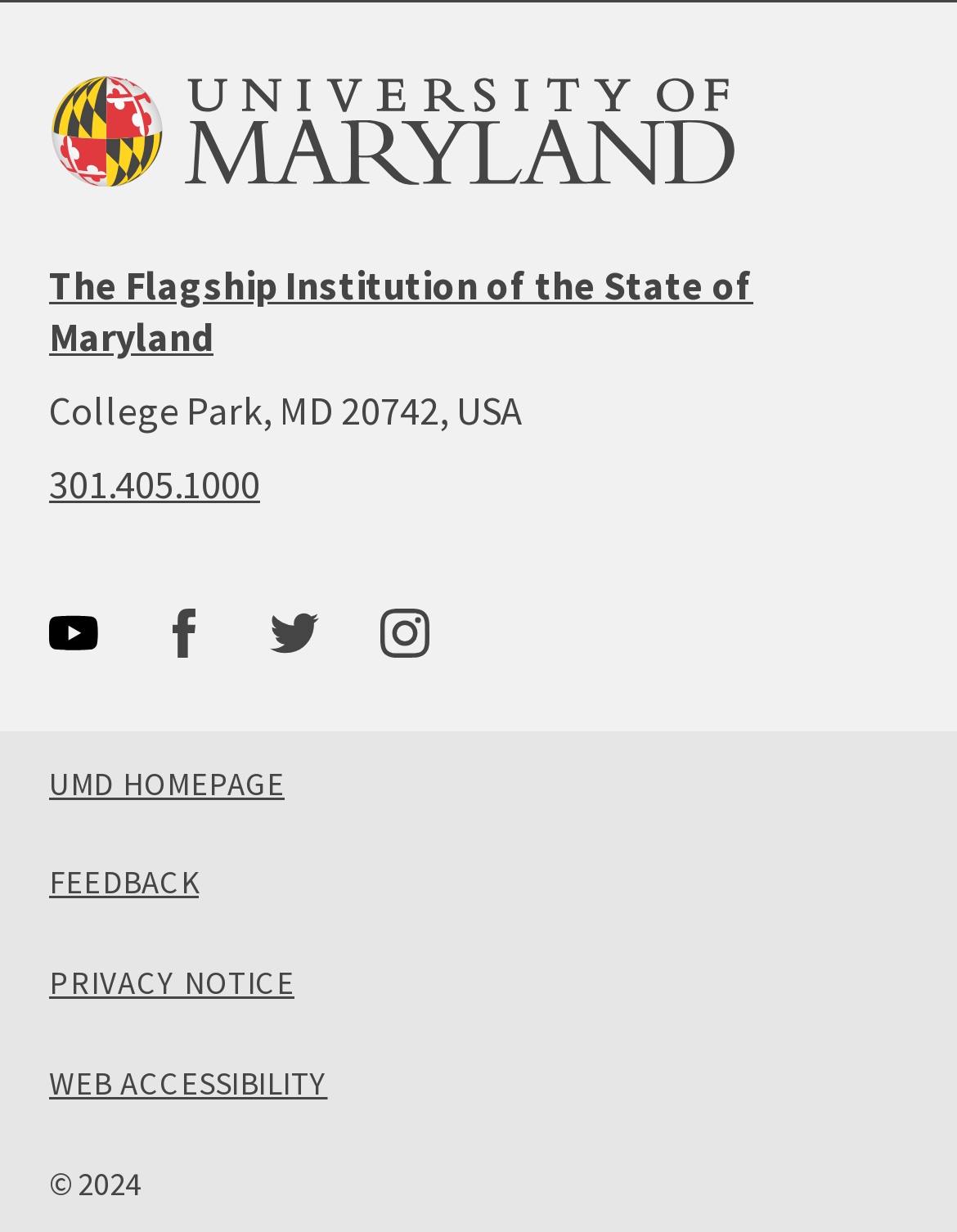From the webpage screenshot, identify the region described by aria-label="youtube website". Provide the bounding box coordinates as (top-left x, top-left y, bottom-right x, bottom-right y), with each value being a floating point number between 0 and 1.

[0.051, 0.493, 0.103, 0.533]